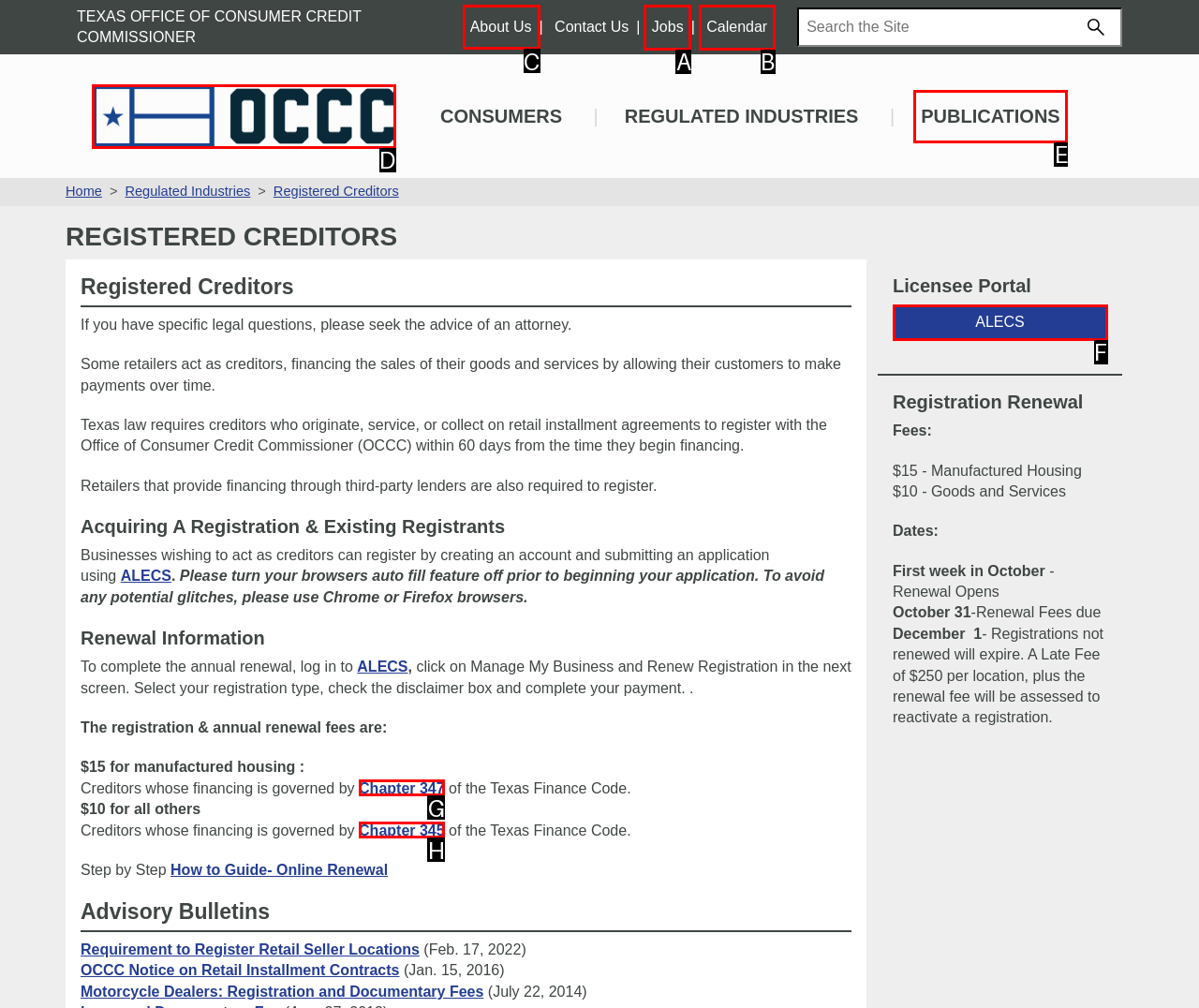Which HTML element should be clicked to complete the following task: Go to About Us?
Answer with the letter corresponding to the correct choice.

C